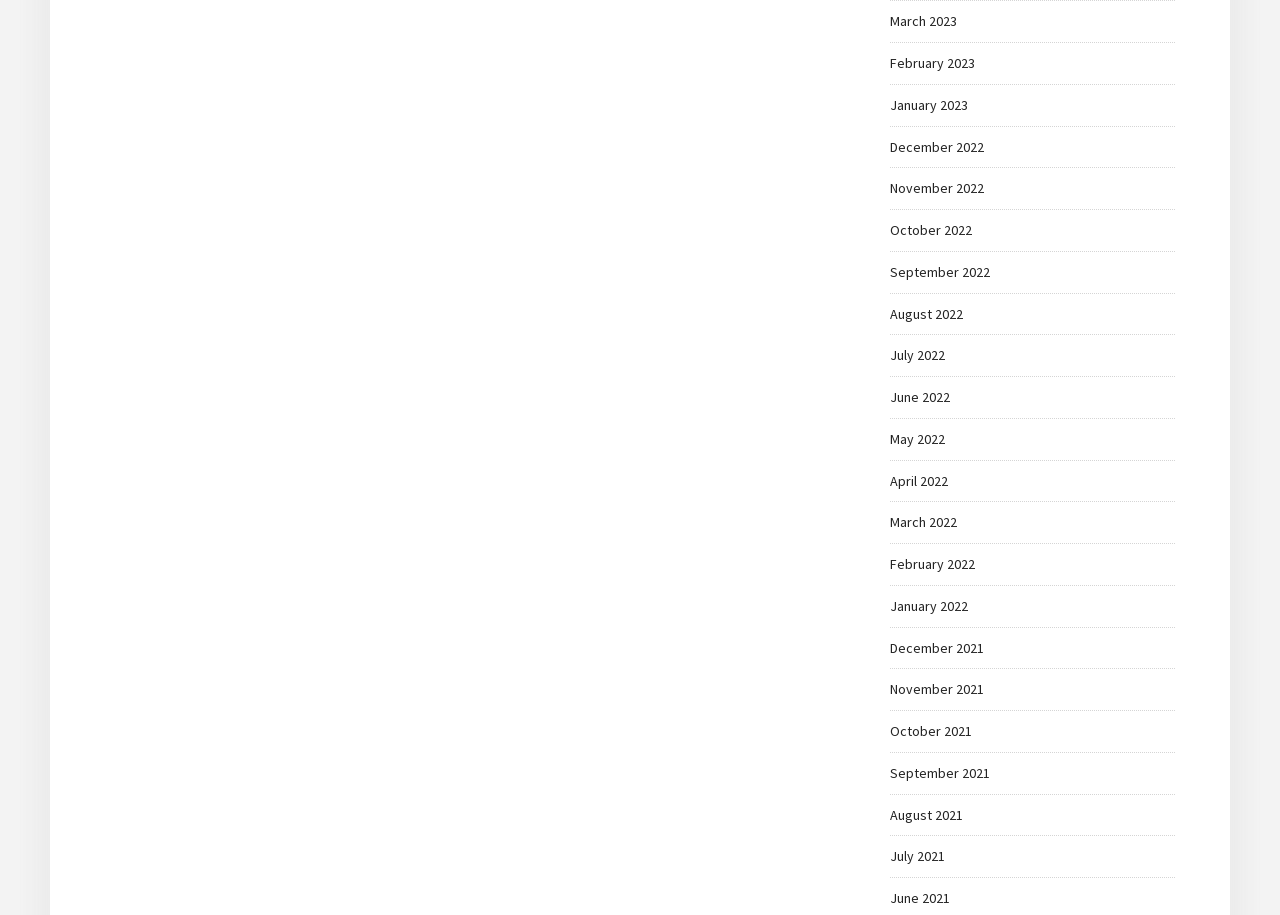Pinpoint the bounding box coordinates of the clickable element needed to complete the instruction: "view March 2023". The coordinates should be provided as four float numbers between 0 and 1: [left, top, right, bottom].

[0.695, 0.013, 0.748, 0.033]